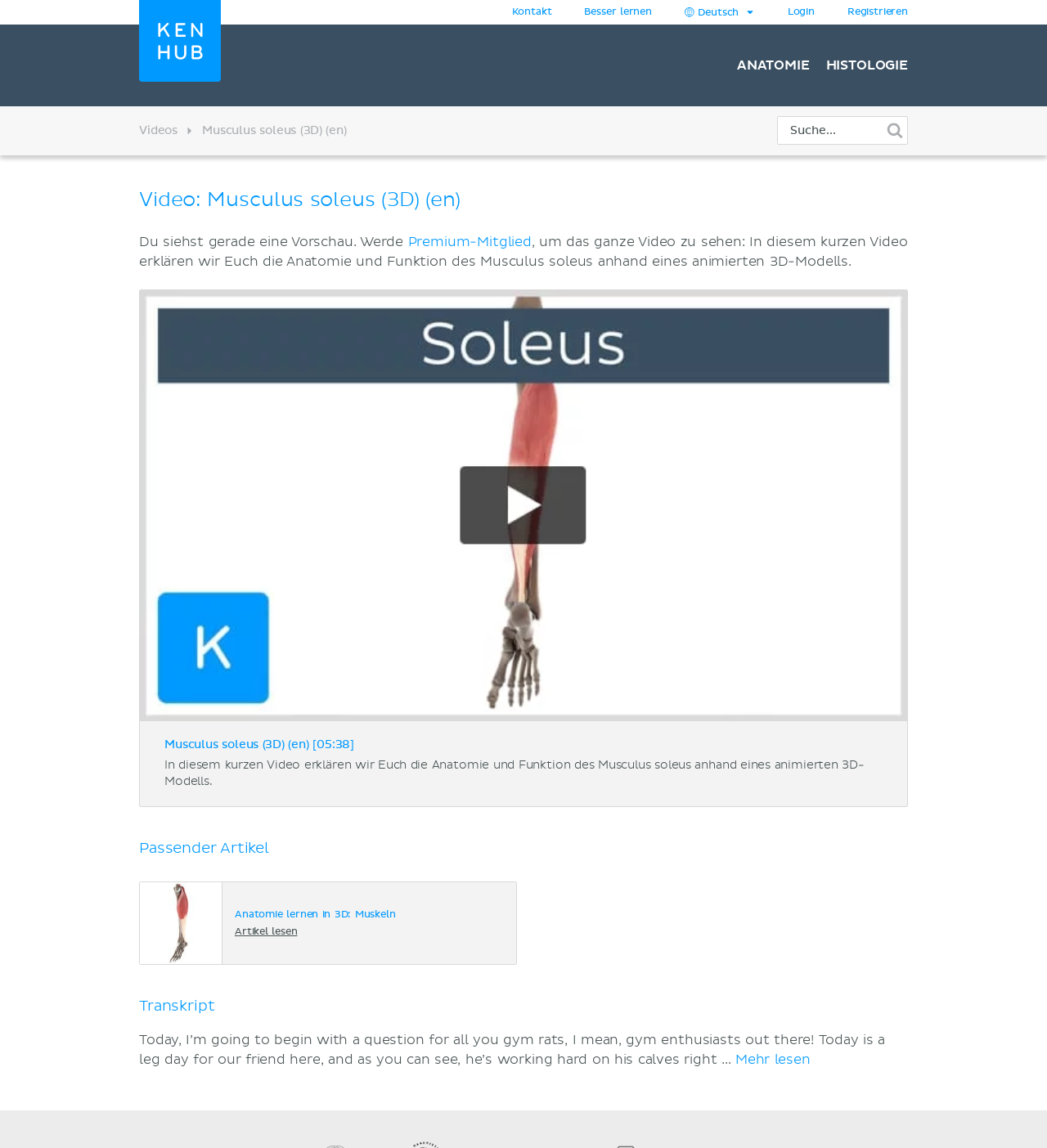Determine the main text heading of the webpage and provide its content.

Video: Musculus soleus (3D) (en)